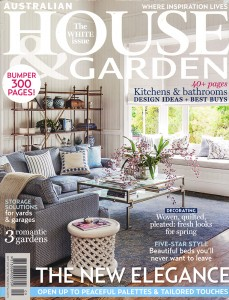Offer an in-depth description of the image.

The image showcases the cover of the "Australian House & Garden" magazine, prominently featuring the theme of the issue titled "The White Issue." The cover highlights various aspects of home design and decor, with a focus on kitchens and bathrooms, offering insights into the latest trends and ideas. The magazine boasts a substantial 300 pages filled with creative inspirations for gardens, showcasing three distinct garden designs. The visual presentation includes elegant furnishings and a serene color palette, embodying the essence of peaceful elegance in home decor. This particular issue aims to engage readers with stylish solutions and fresh concepts for enhancing their living spaces.